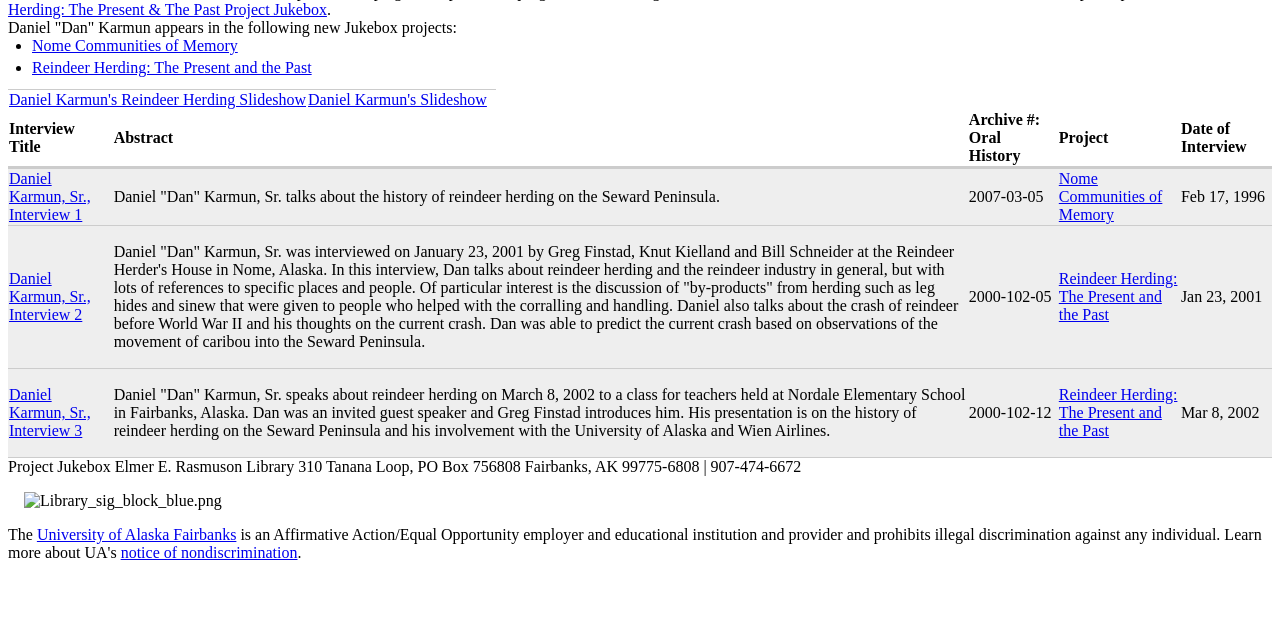Extract the bounding box coordinates for the described element: "Digital signature". The coordinates should be represented as four float numbers between 0 and 1: [left, top, right, bottom].

None